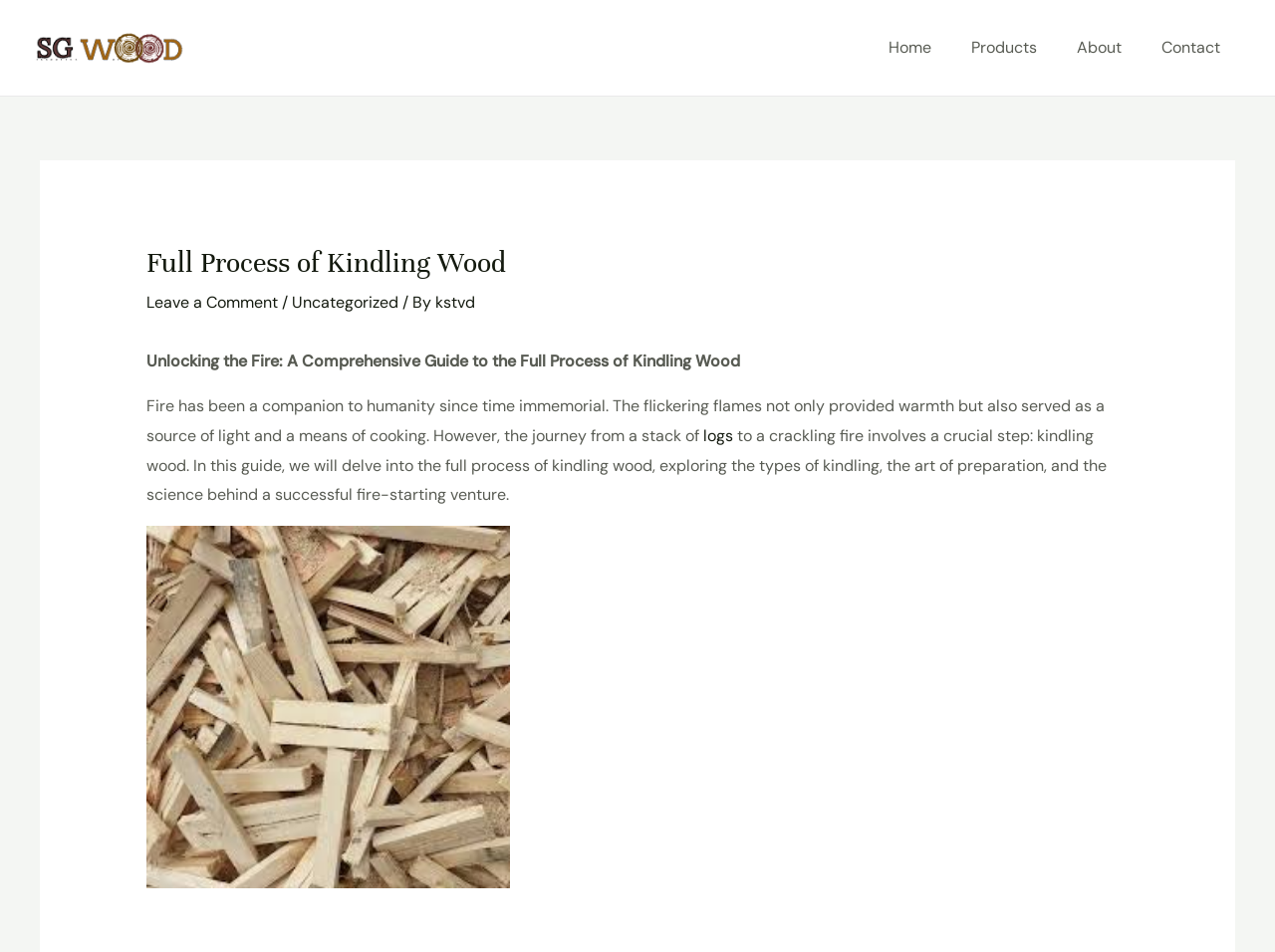Extract the bounding box for the UI element that matches this description: "Home".

[0.681, 0.0, 0.746, 0.1]